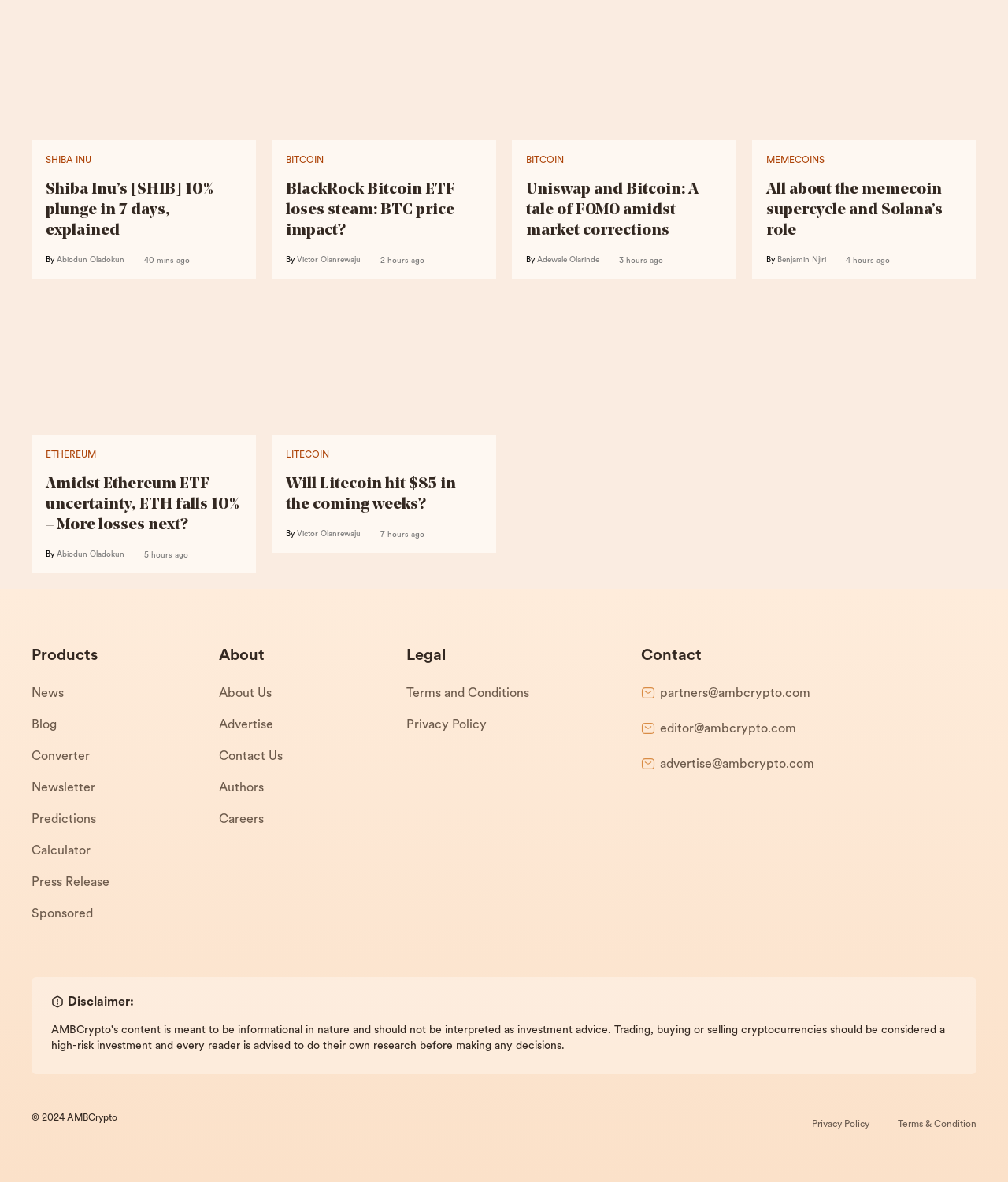Determine the bounding box coordinates of the clickable region to execute the instruction: "Learn about BlackRock Bitcoin ETF". The coordinates should be four float numbers between 0 and 1, denoted as [left, top, right, bottom].

[0.284, 0.152, 0.478, 0.204]